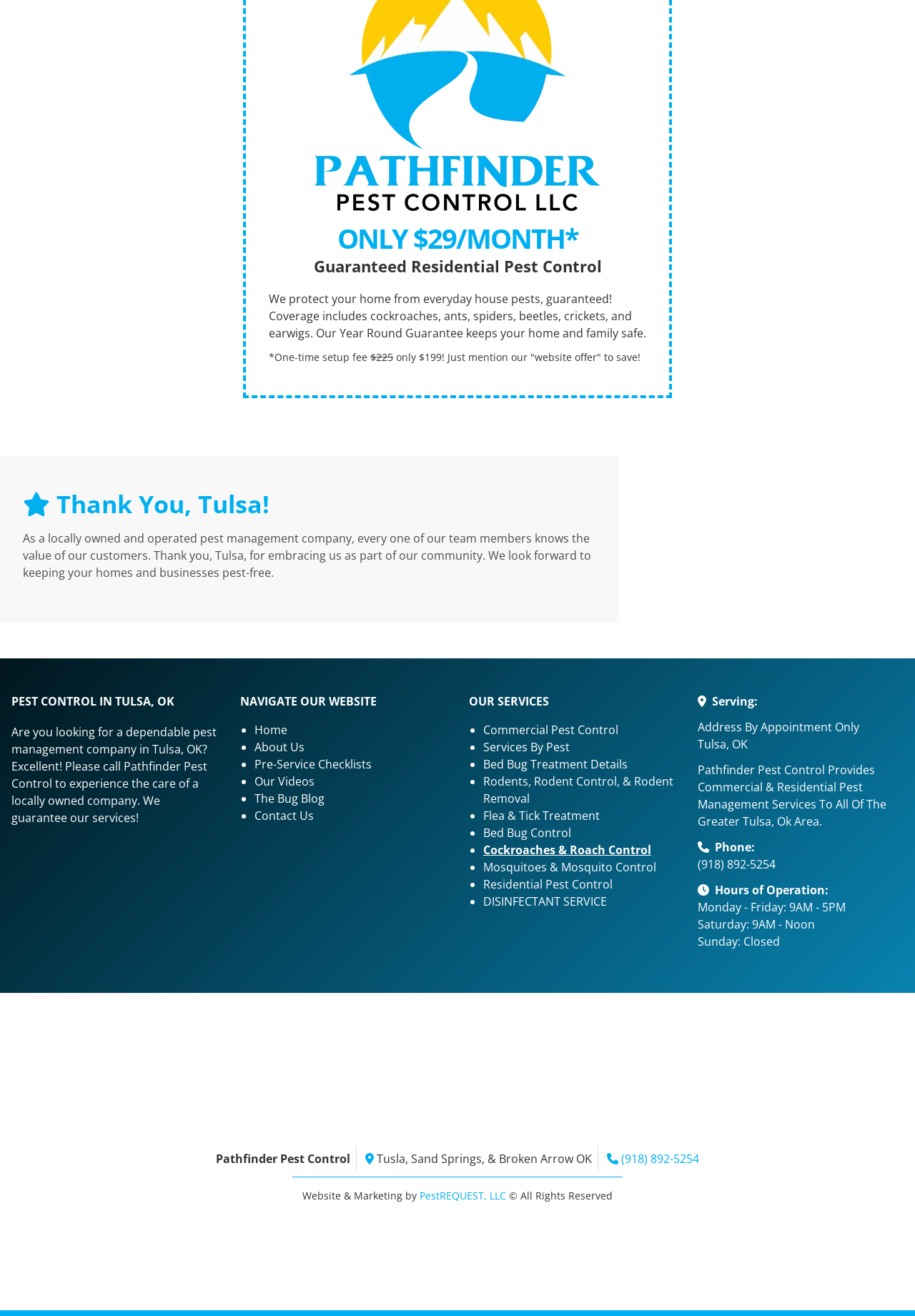Identify the bounding box coordinates of the area that should be clicked in order to complete the given instruction: "Check the 'Our Services' section". The bounding box coordinates should be four float numbers between 0 and 1, i.e., [left, top, right, bottom].

[0.512, 0.527, 0.6, 0.539]